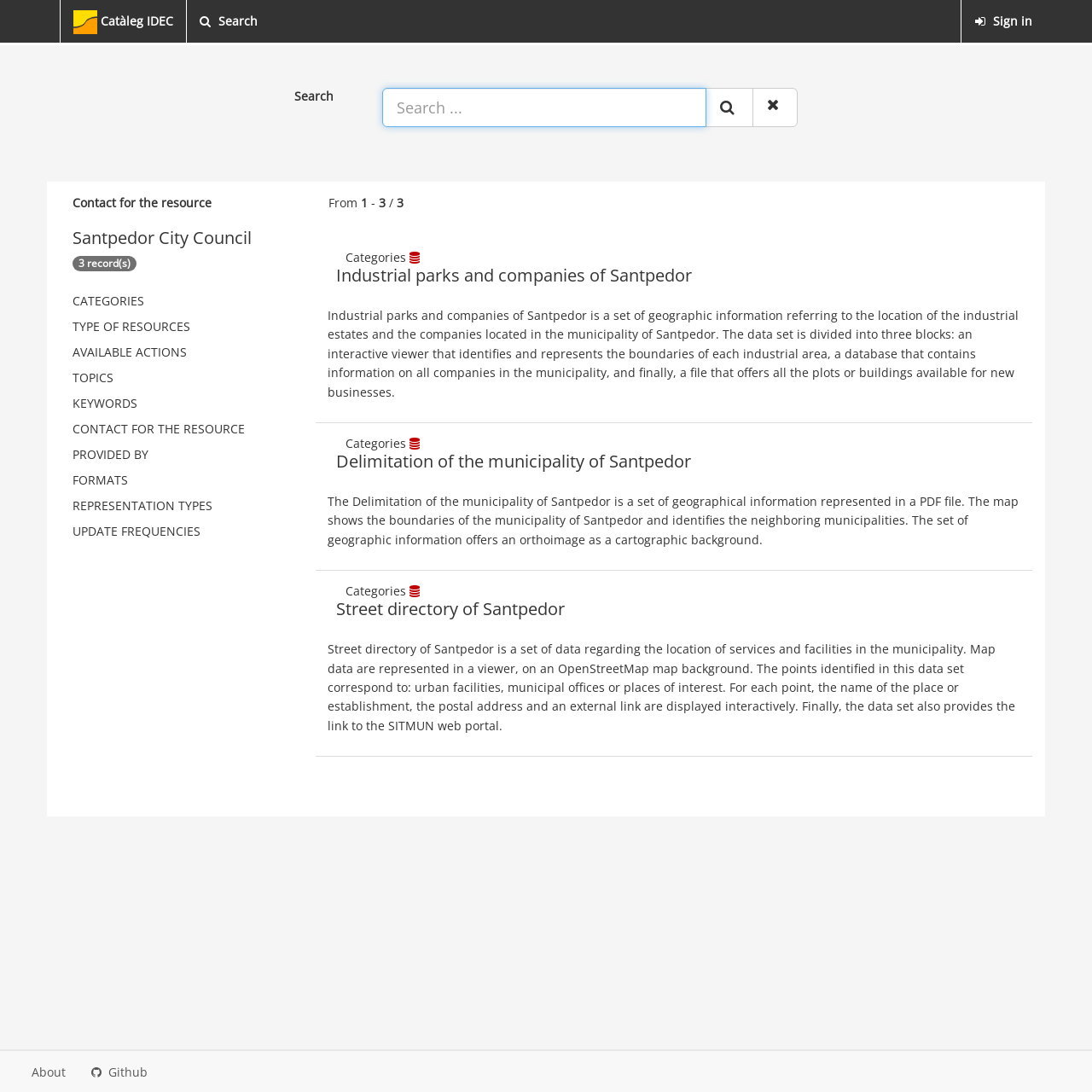Find the coordinates for the bounding box of the element with this description: "aria-label="Search ..." name="any" placeholder="Search ..."".

[0.35, 0.08, 0.647, 0.116]